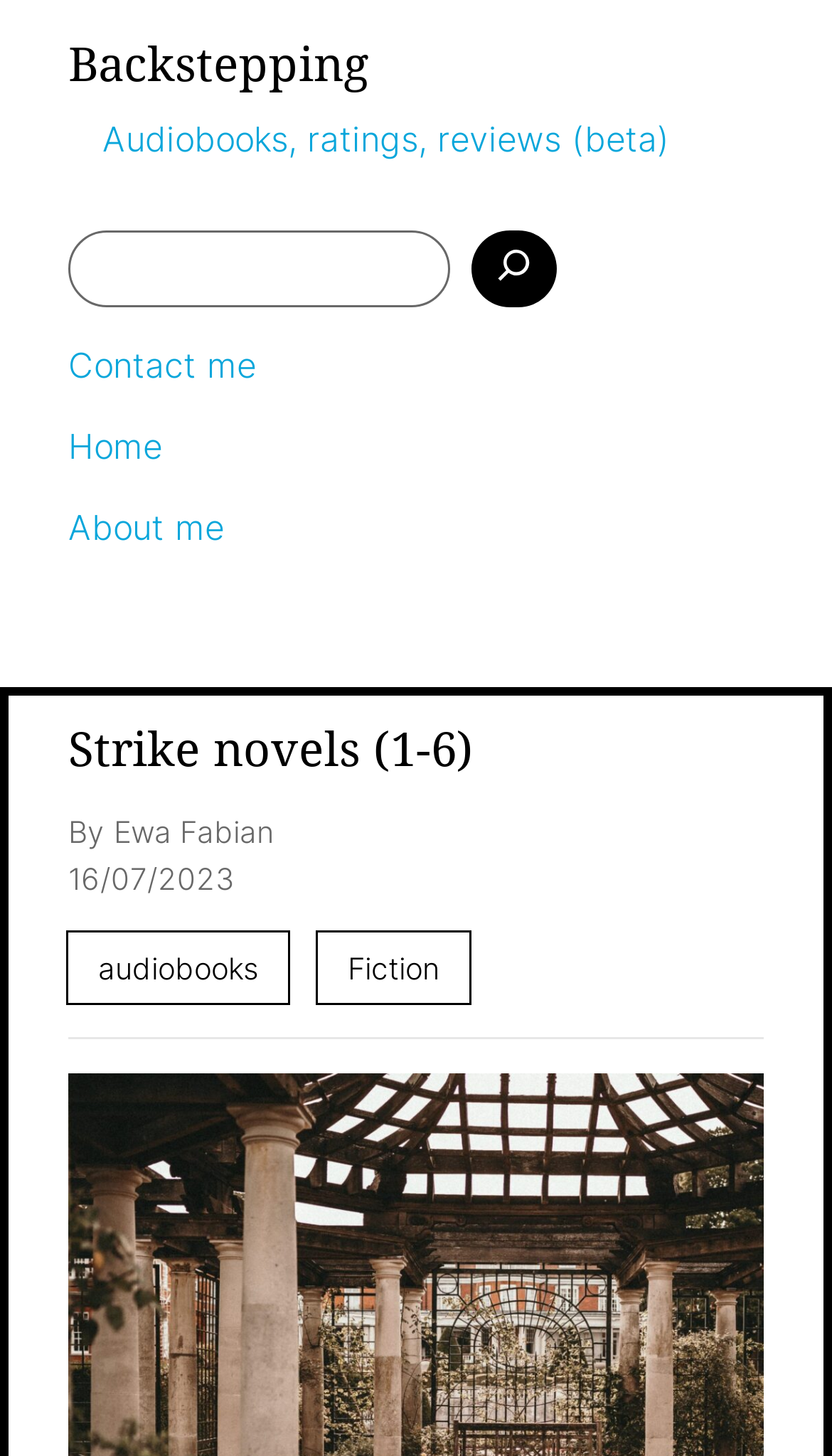Could you highlight the region that needs to be clicked to execute the instruction: "View audiobooks"?

[0.082, 0.64, 0.346, 0.689]